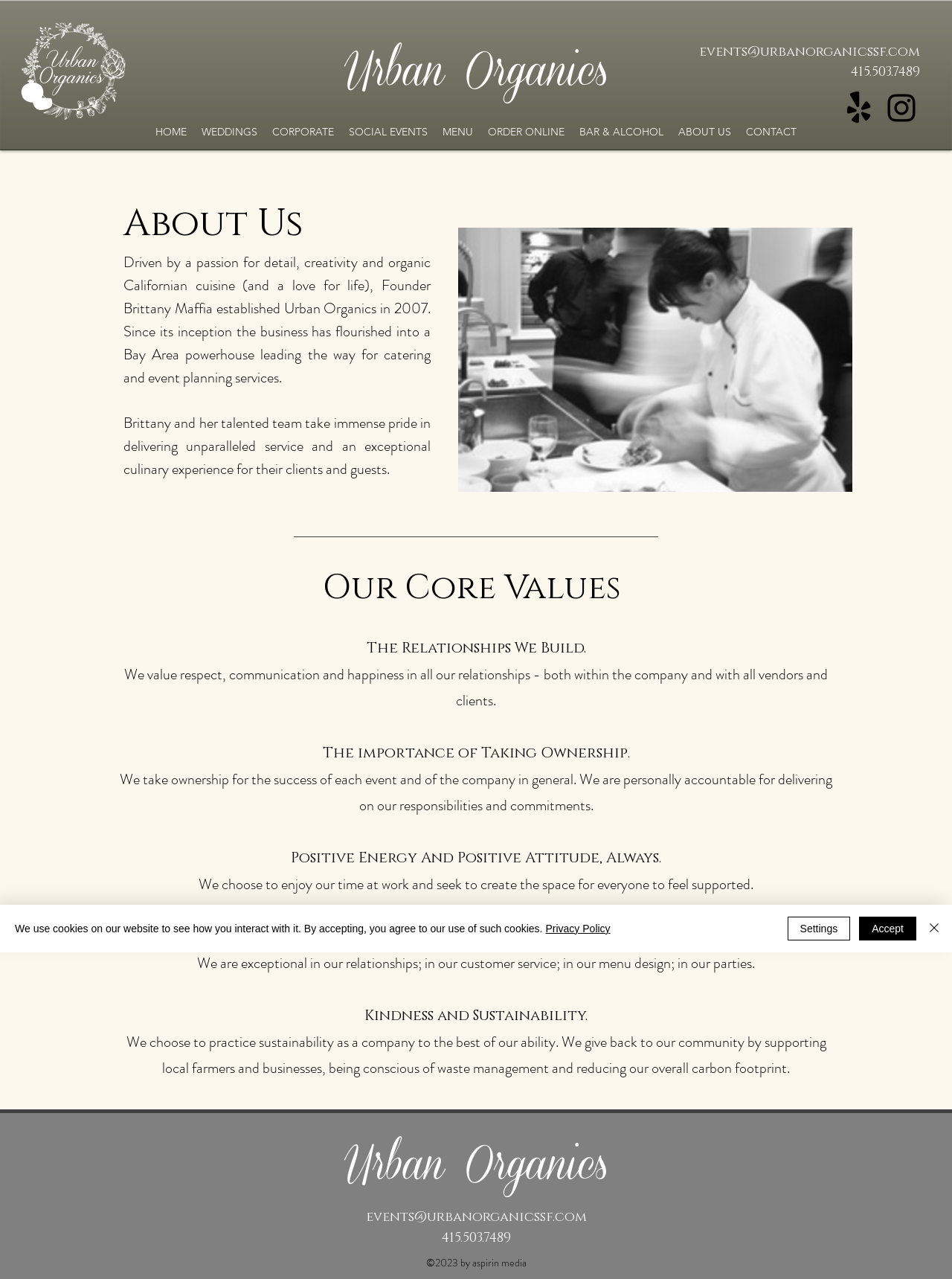Calculate the bounding box coordinates of the UI element given the description: "BAR & ALCOHOL".

[0.601, 0.094, 0.705, 0.111]